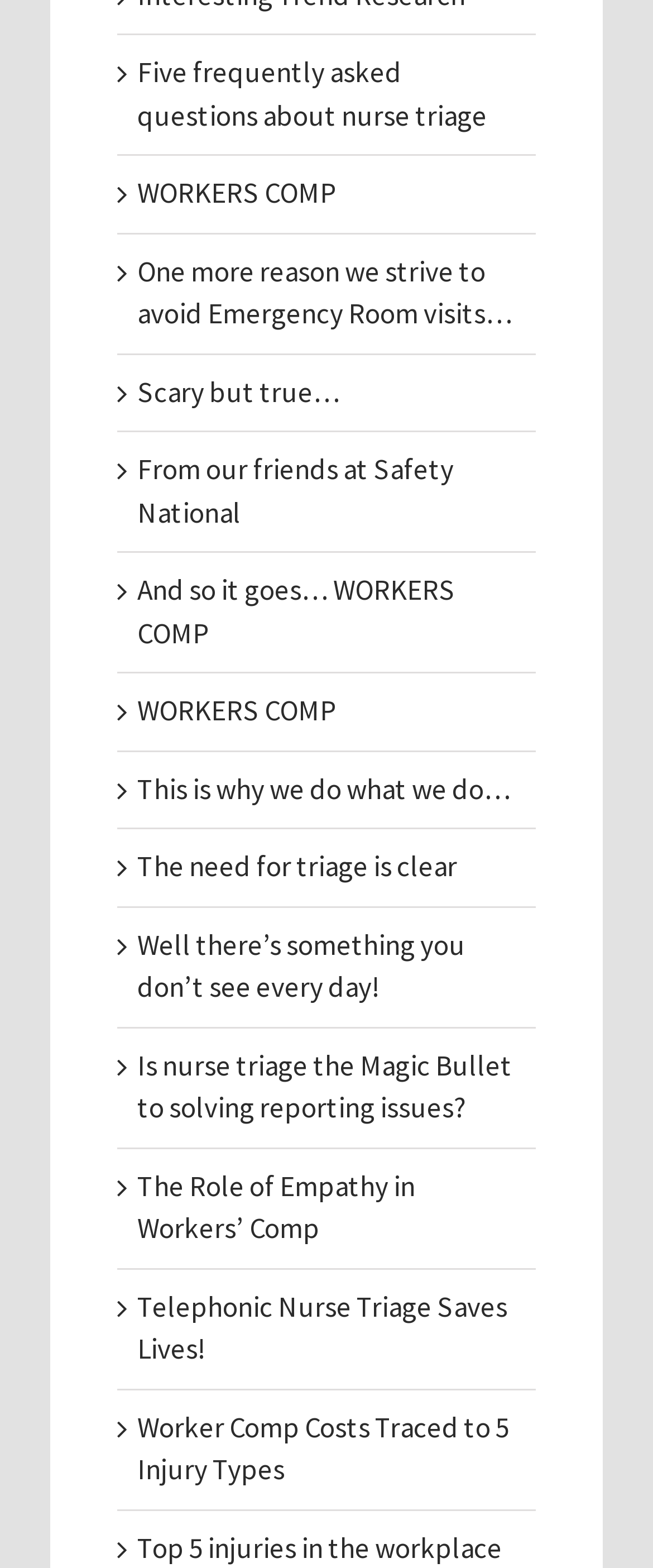What is the main topic of the webpage?
Look at the image and construct a detailed response to the question.

Based on the multiple links on the webpage, it appears that the main topic is related to Workers Compensation, with various subtopics such as nurse triage, emergency room visits, and workplace injuries.